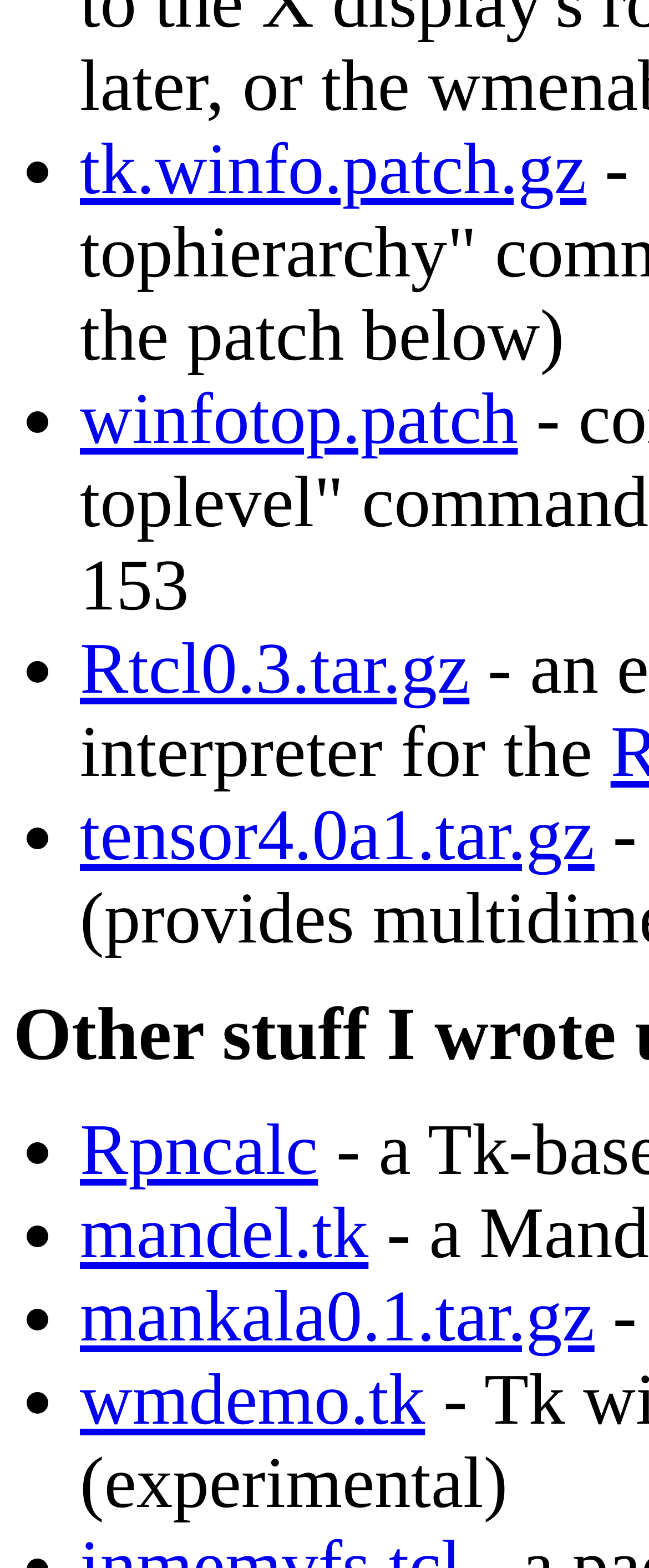Answer the question with a single word or phrase: 
How many links are on this webpage?

9